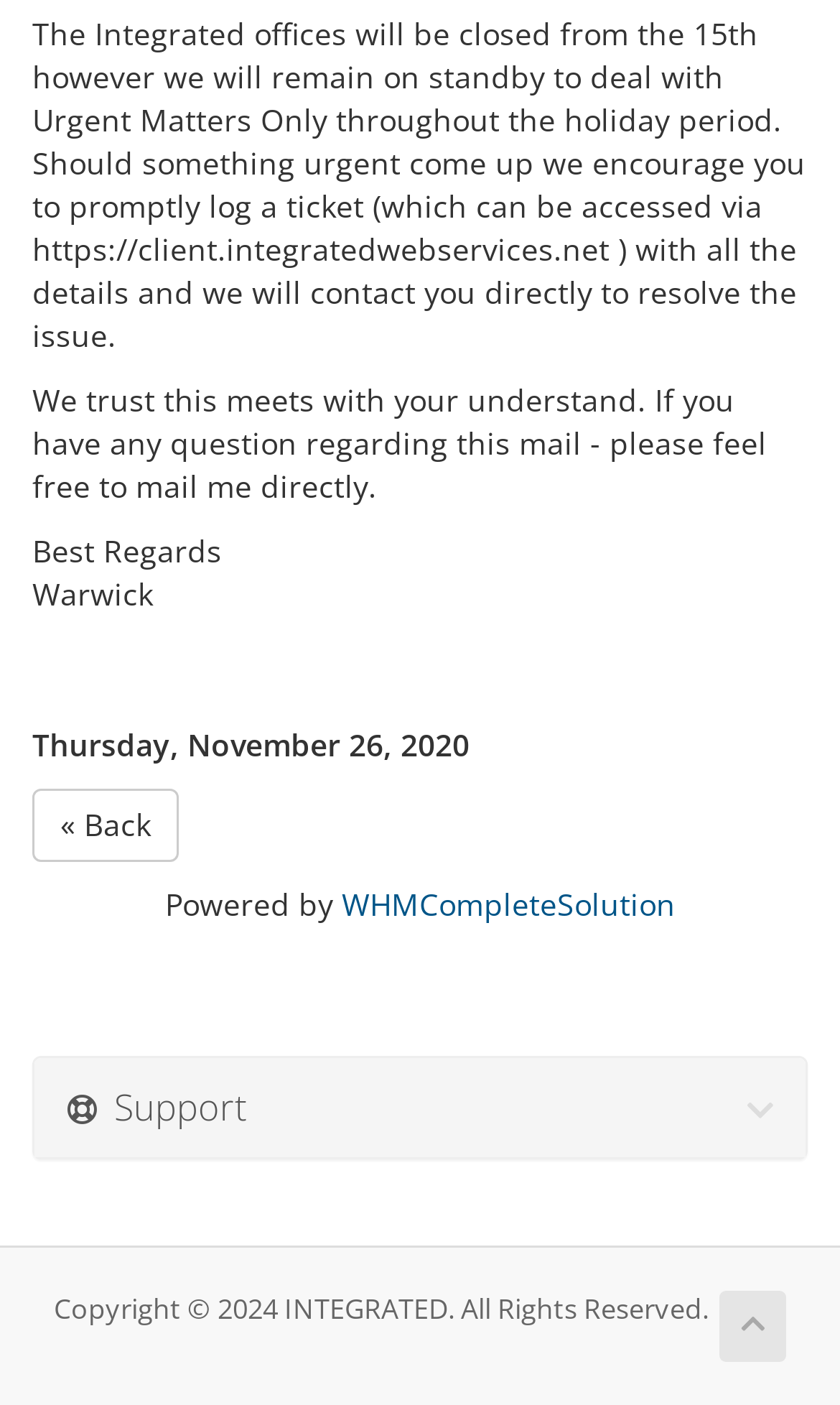What is the date of the notification?
Use the screenshot to answer the question with a single word or phrase.

Thursday, November 26, 2020